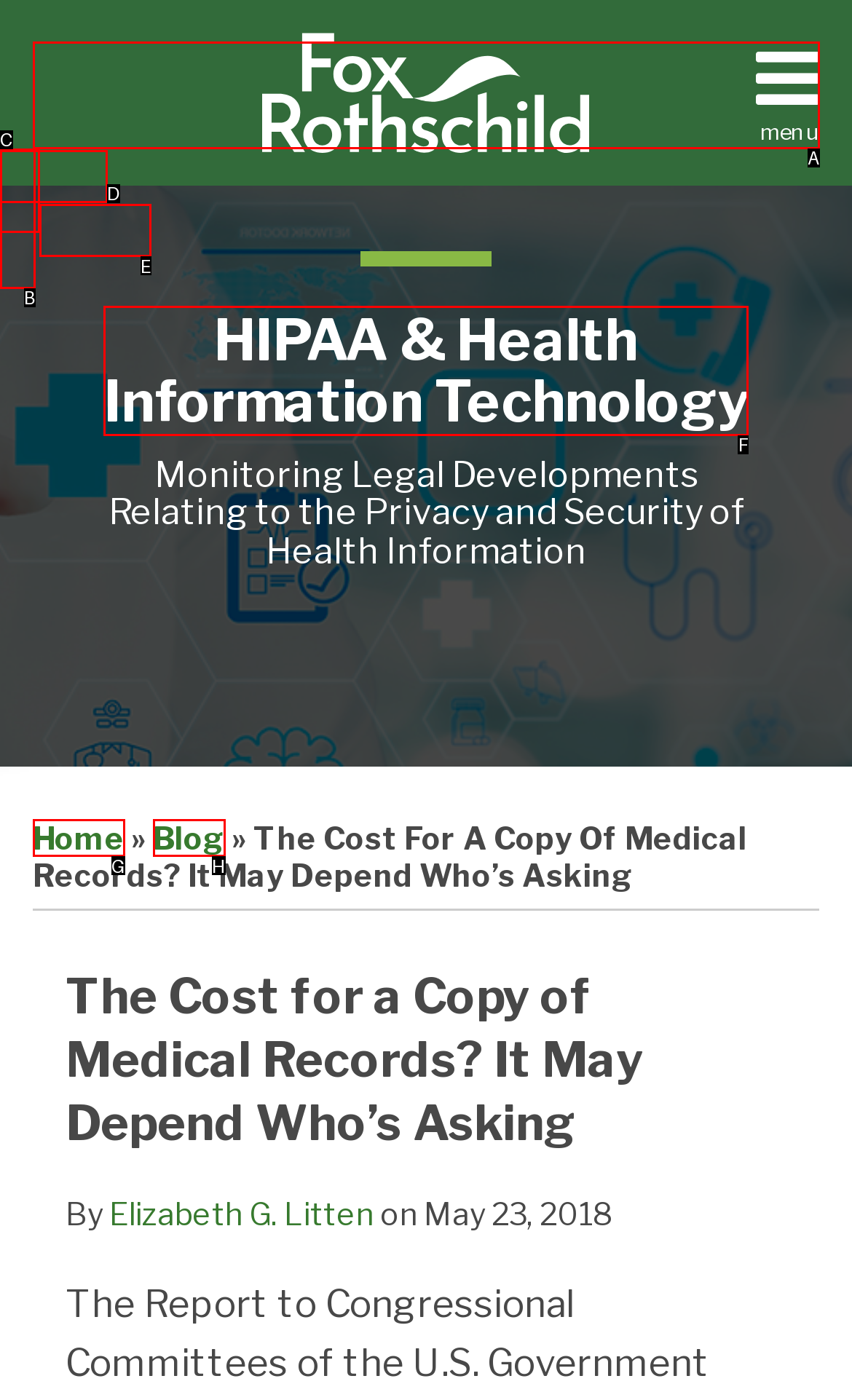Pinpoint the HTML element that fits the description: HIPAA & Health Information Technology
Answer by providing the letter of the correct option.

F